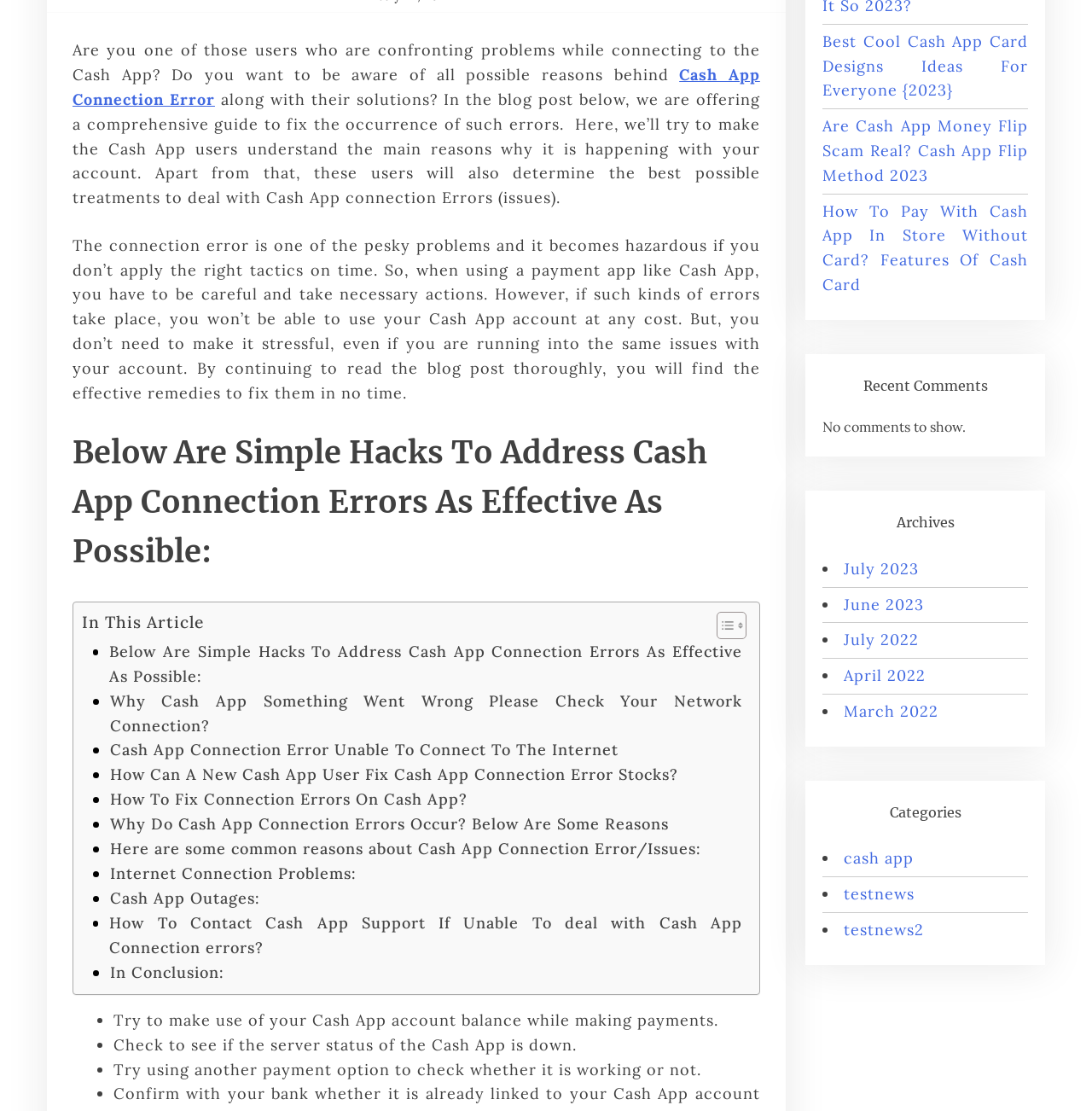Bounding box coordinates are specified in the format (top-left x, top-left y, bottom-right x, bottom-right y). All values are floating point numbers bounded between 0 and 1. Please provide the bounding box coordinate of the region this sentence describes: Cash App Outages:

[0.075, 0.798, 0.496, 0.821]